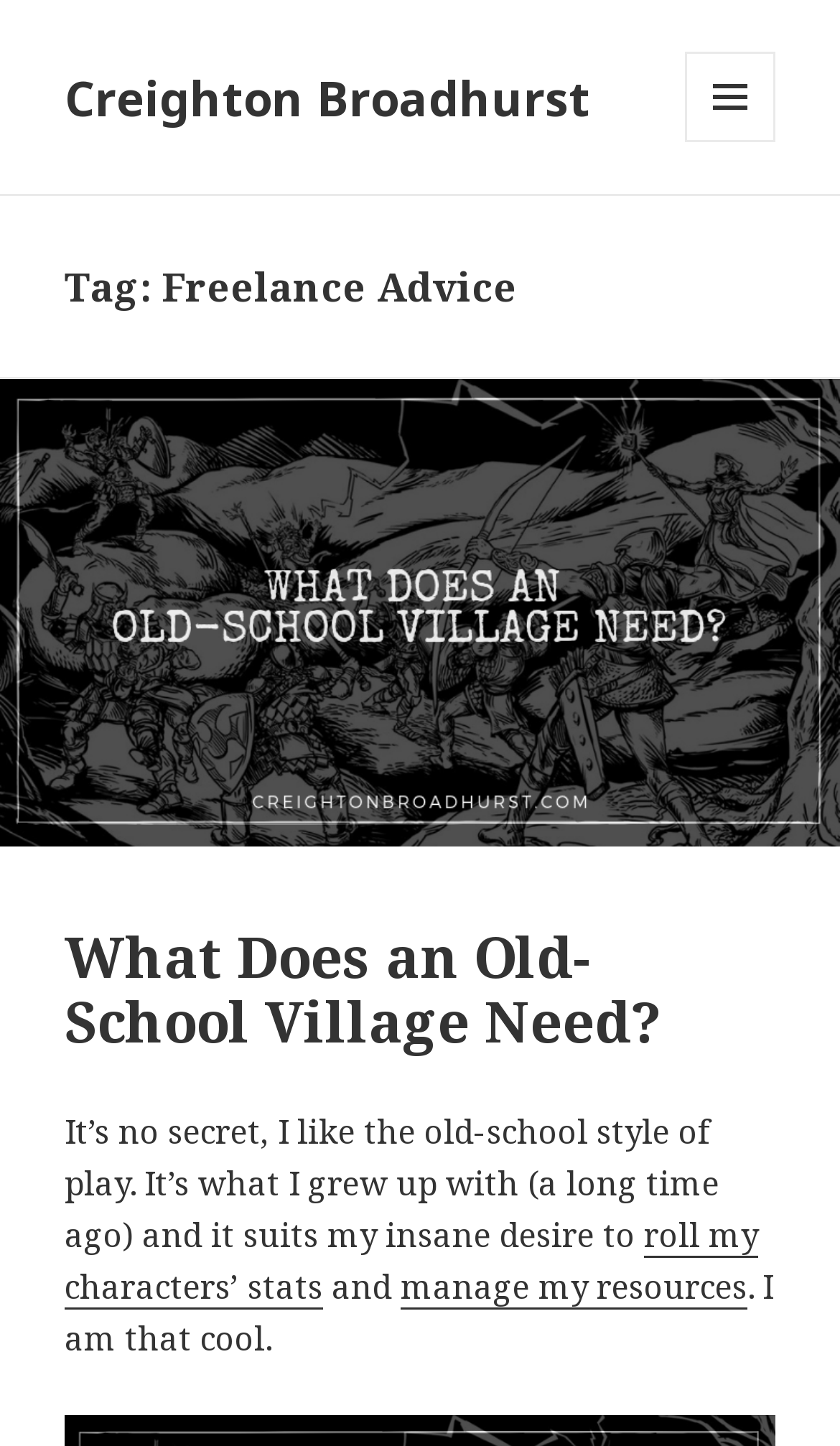What is the title of the article?
Please give a detailed answer to the question using the information shown in the image.

The title of the article can be found in the heading 'What Does an Old-School Village Need?' and is also linked at the top of the page. This title suggests that the article will discuss the needs of an old-school village.